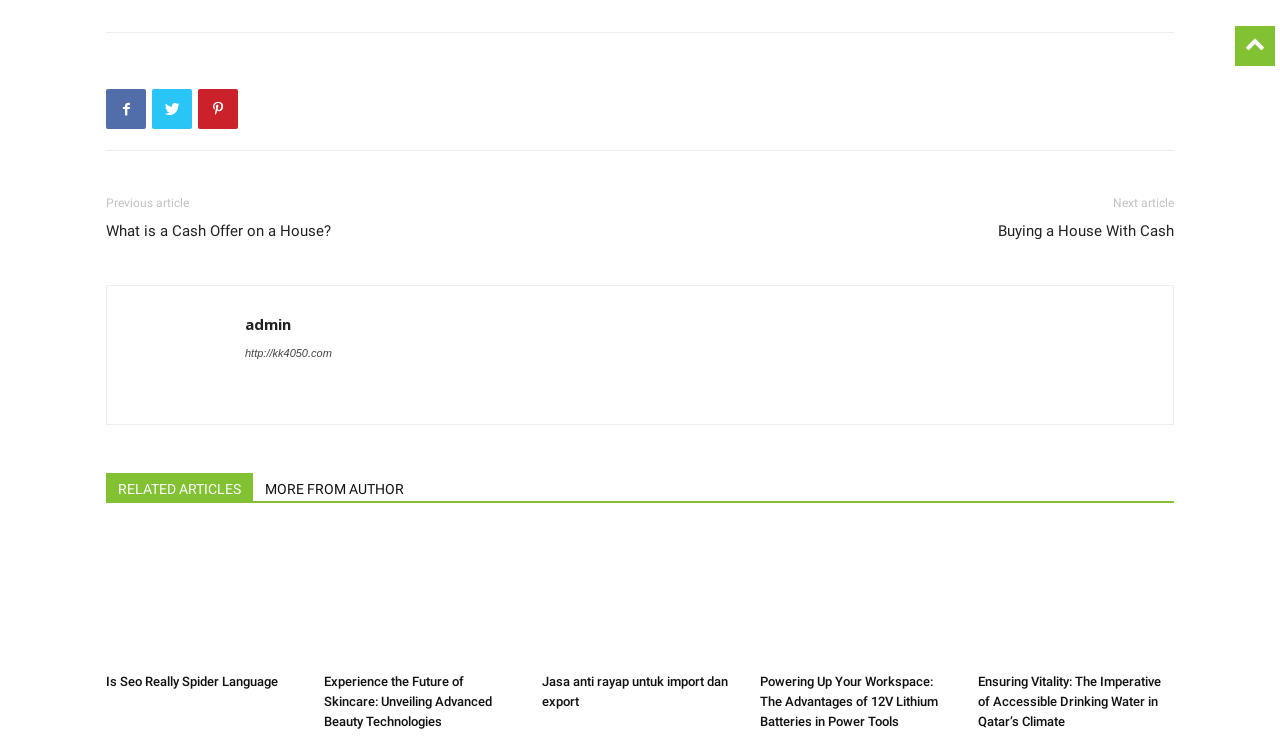How many links are there in the footer section?
Please craft a detailed and exhaustive response to the question.

I counted the number of link elements within the footer section, which is denoted by the 'FooterAsNonLandmark' element. There are seven link elements, so I conclude that there are seven links in the footer section.